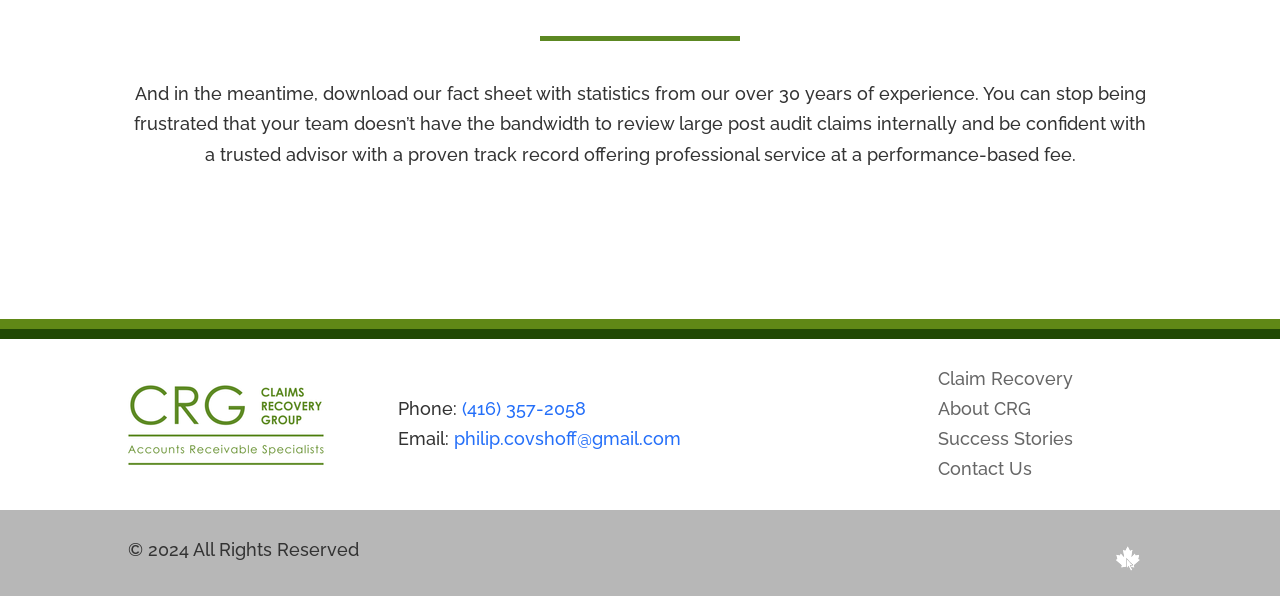Use the information in the screenshot to answer the question comprehensively: What is the name of the company?

I inferred the company name by looking at the link 'Claim Recovery' which seems to be a main navigation item, and also considering the context of the webpage.